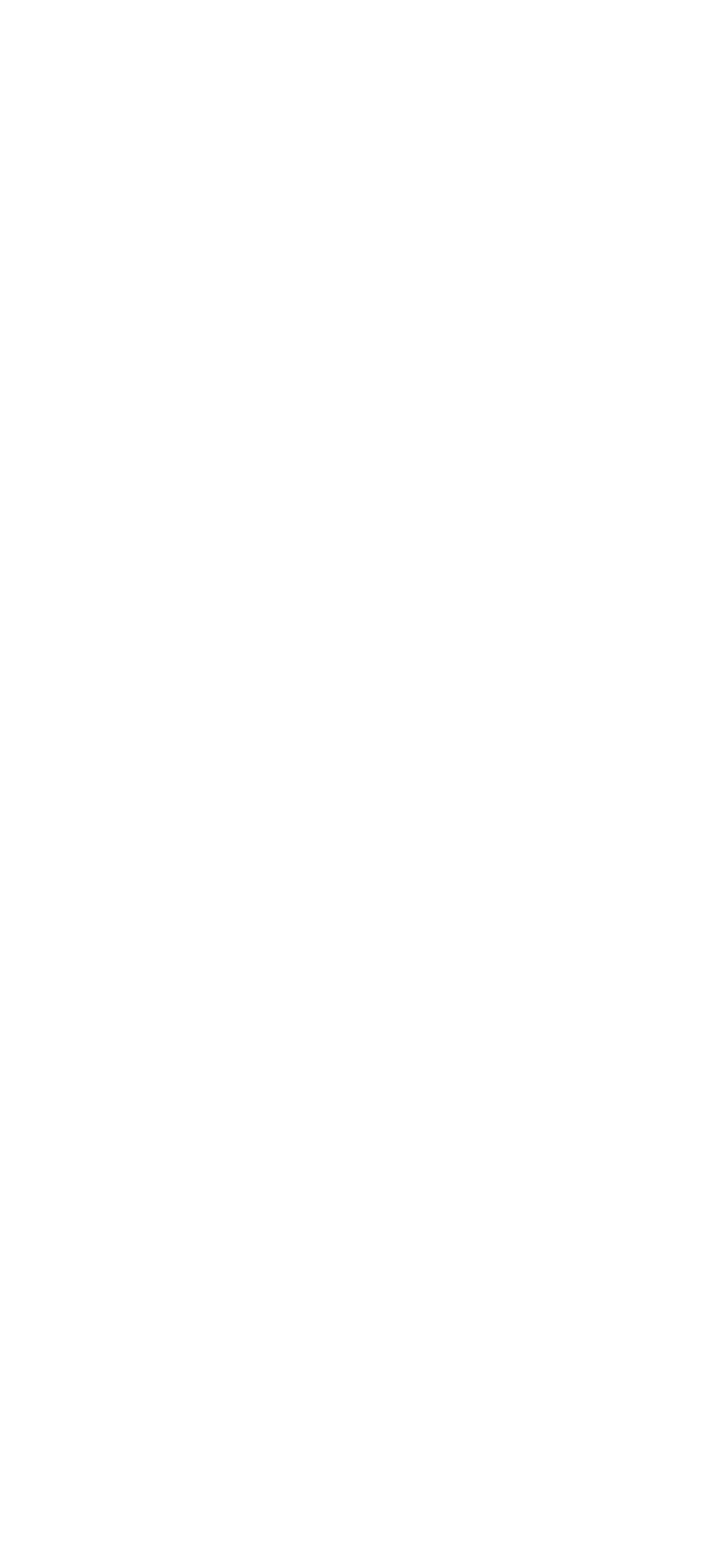What is the year Huiqiang New Material was established? From the image, respond with a single word or brief phrase.

2011